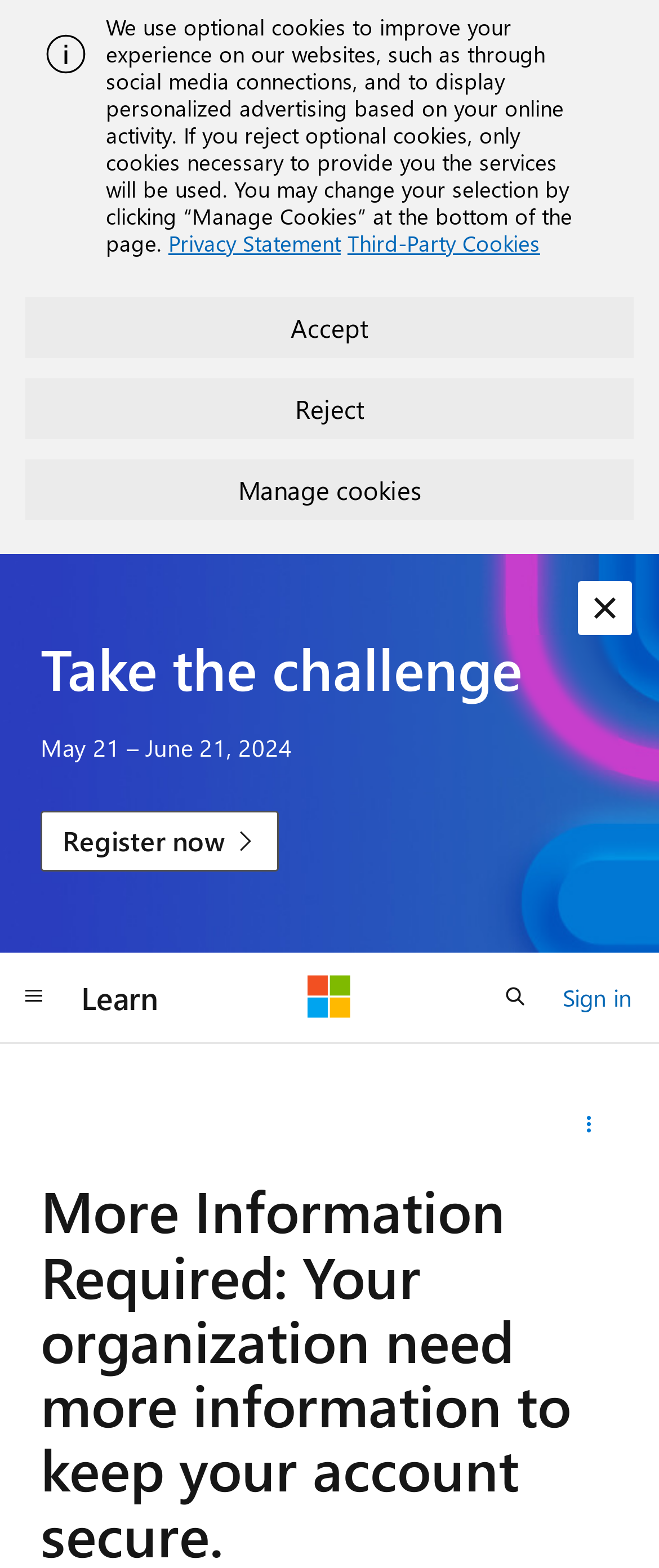How many links are present in the global navigation section?
Refer to the image and provide a thorough answer to the question.

The global navigation section contains three links: 'Learn', 'Microsoft', and 'Sign in'. These links are located in the same section and have similar styling.